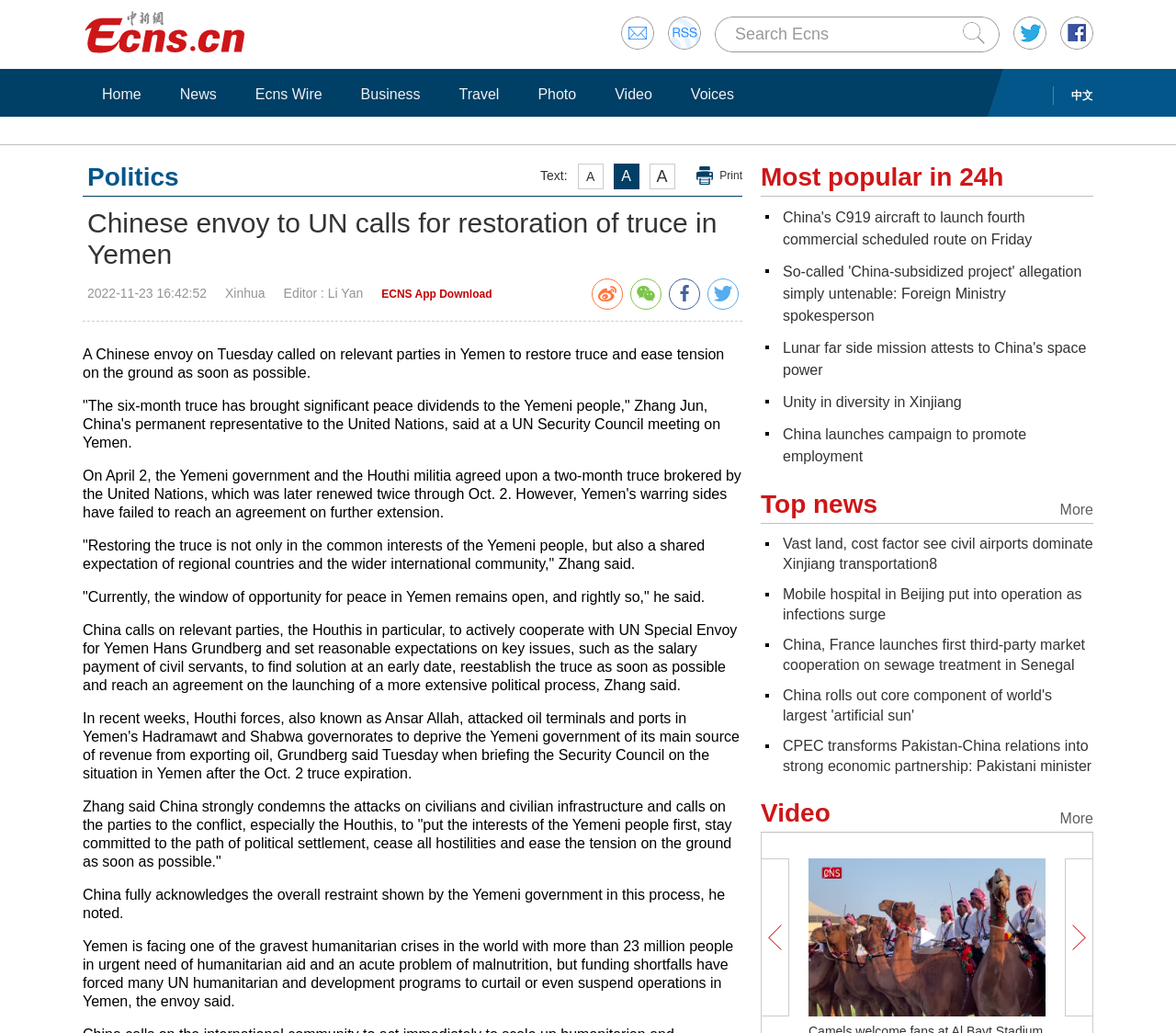From the details in the image, provide a thorough response to the question: What is the category of the news article?

I determined the category of the news article by looking at the heading 'Text: A A A Print Politics' and finding the word 'Politics' which indicates the category of the news article.